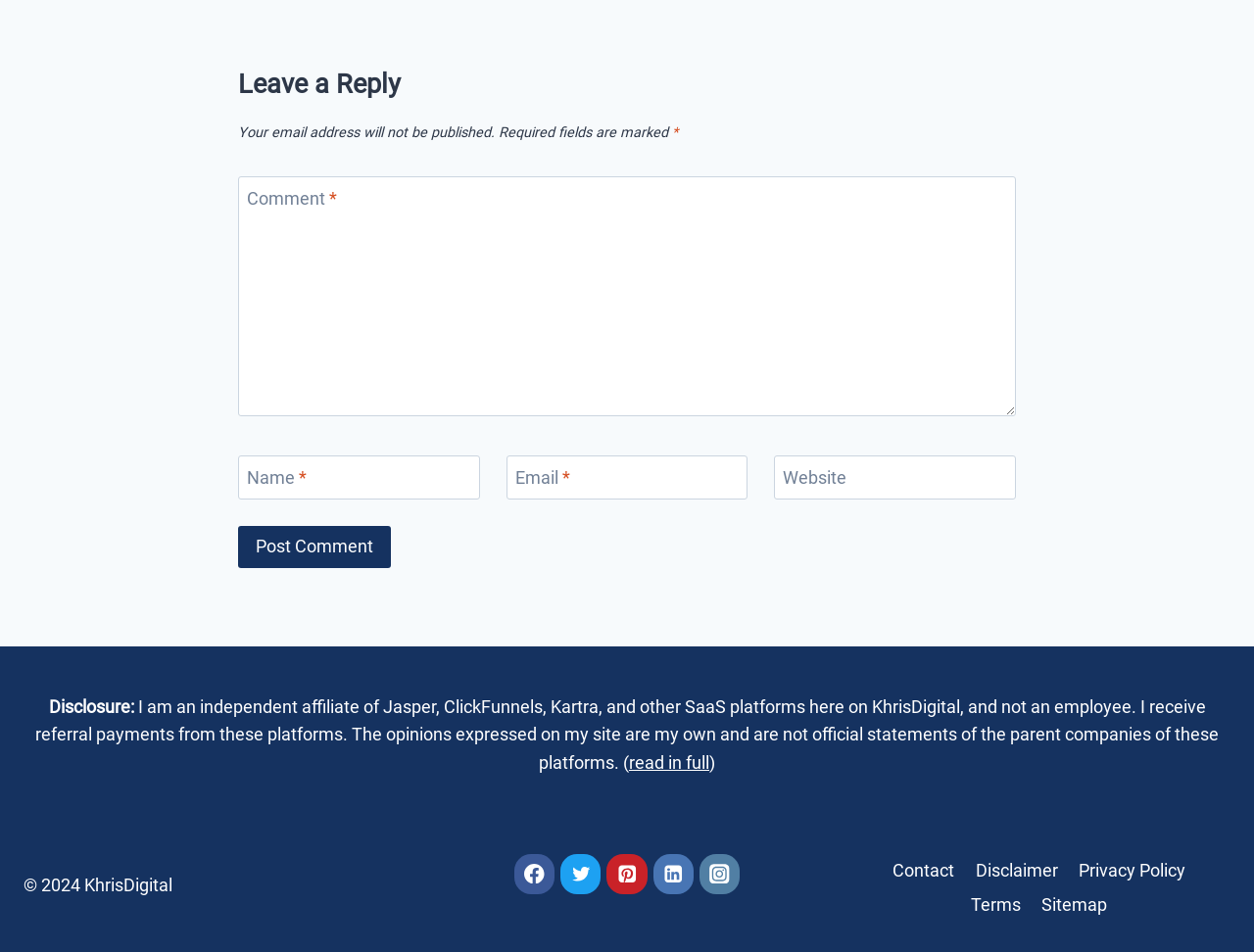Pinpoint the bounding box coordinates of the area that should be clicked to complete the following instruction: "Click Post Comment". The coordinates must be given as four float numbers between 0 and 1, i.e., [left, top, right, bottom].

[0.19, 0.552, 0.312, 0.596]